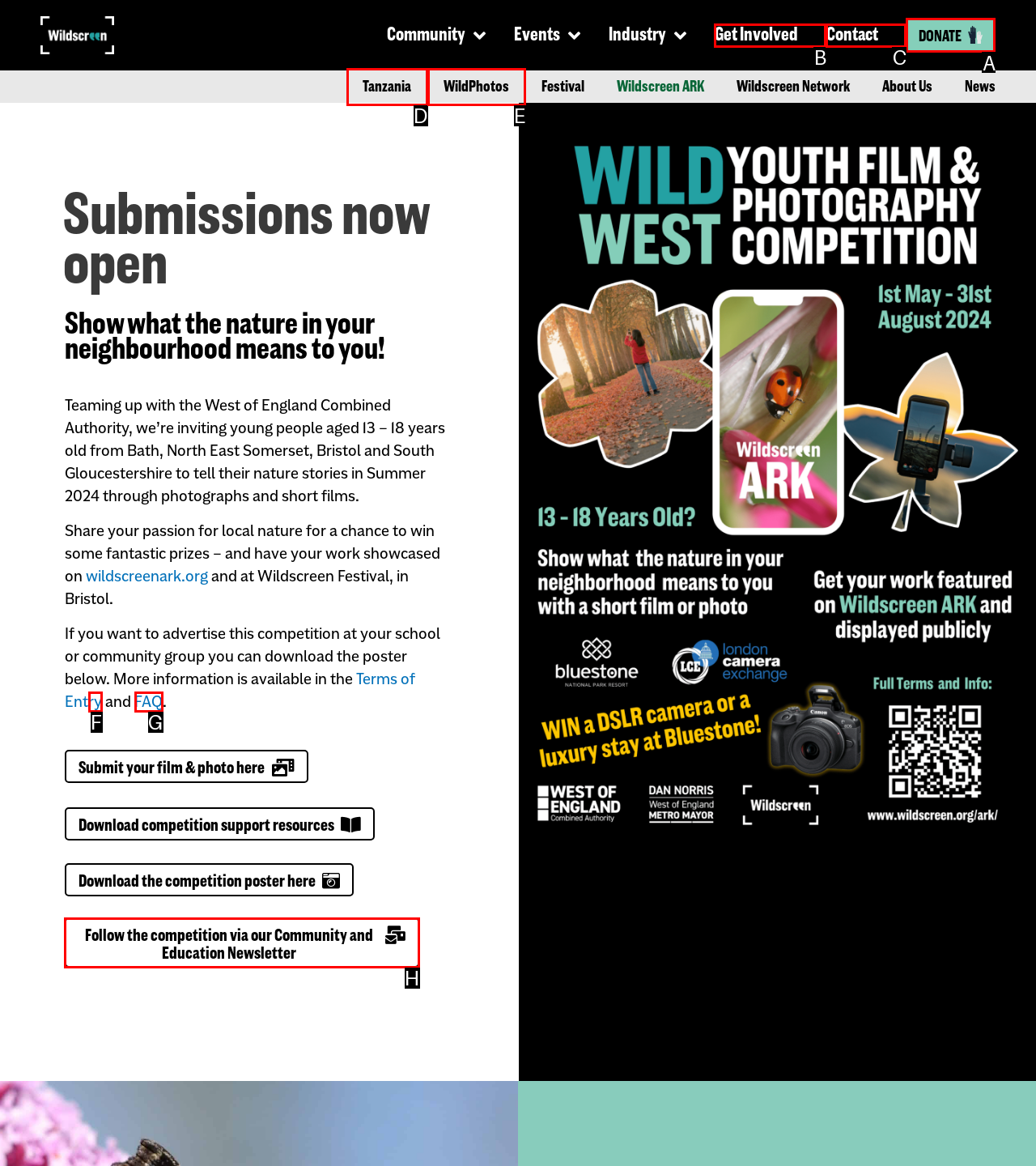Select the letter of the UI element you need to click to complete this task: Follow the competition via the Community and Education Newsletter.

H